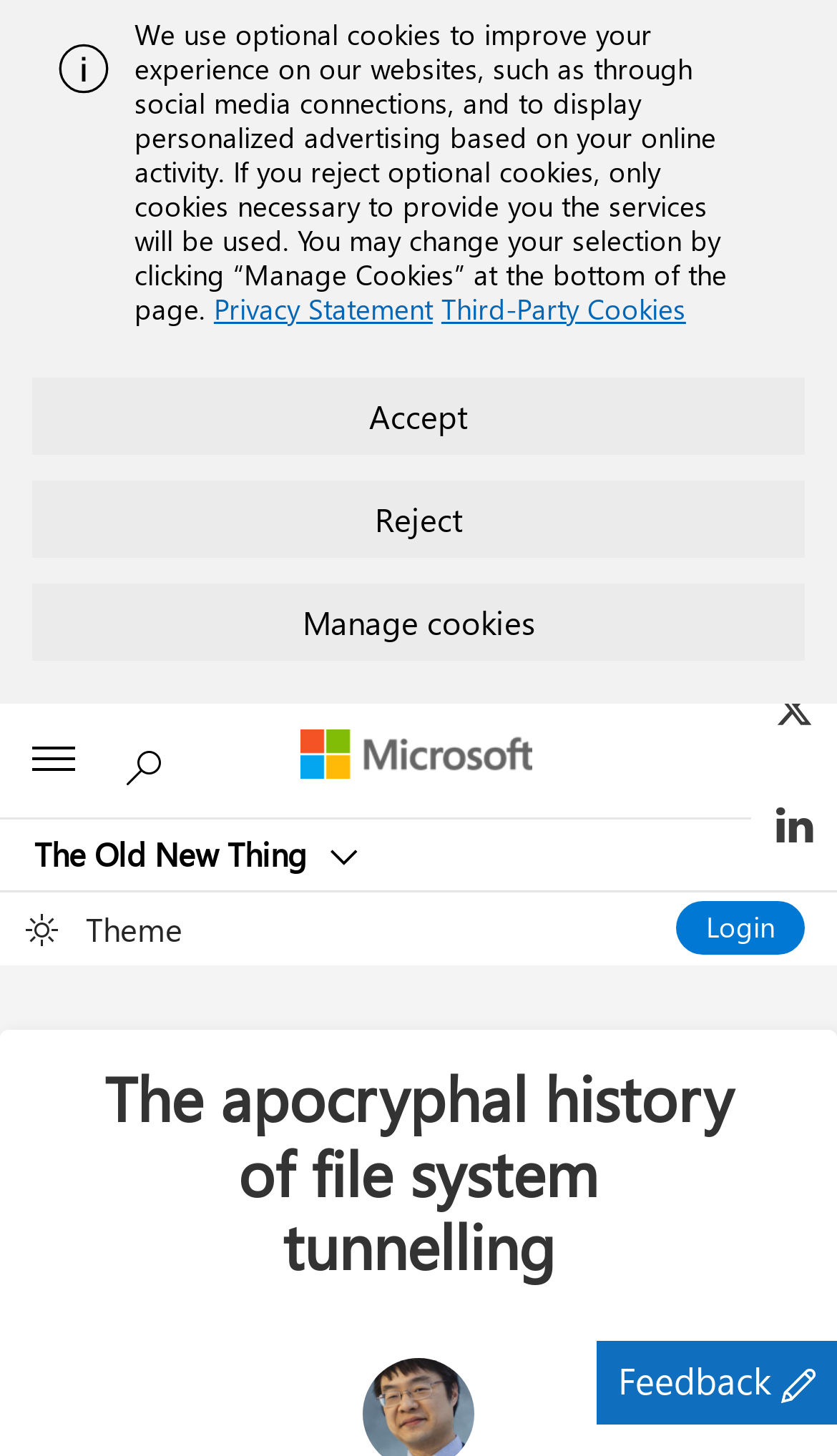Please specify the bounding box coordinates of the element that should be clicked to execute the given instruction: 'Provide feedback'. Ensure the coordinates are four float numbers between 0 and 1, expressed as [left, top, right, bottom].

[0.713, 0.921, 1.0, 0.978]